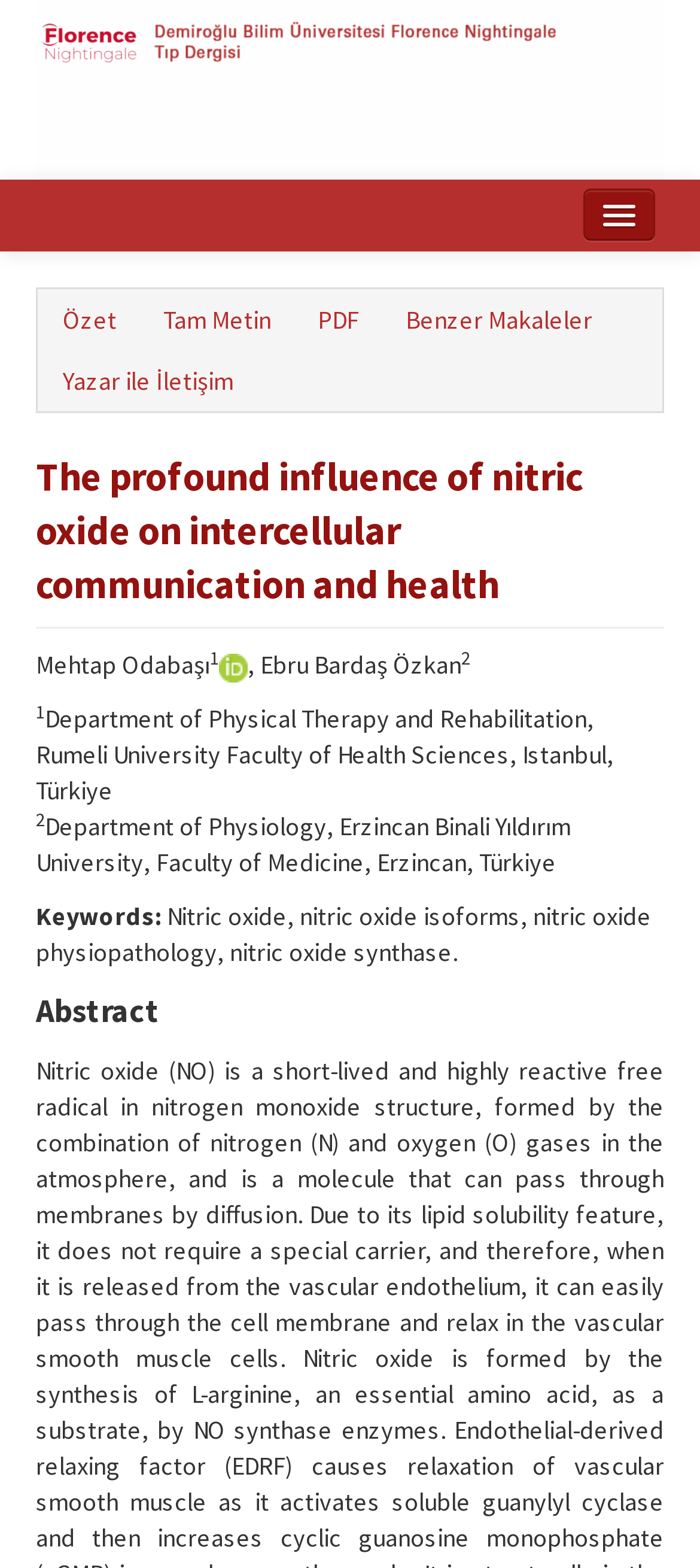What is the last keyword listed?
Look at the image and answer with only one word or phrase.

nitric oxide synthase